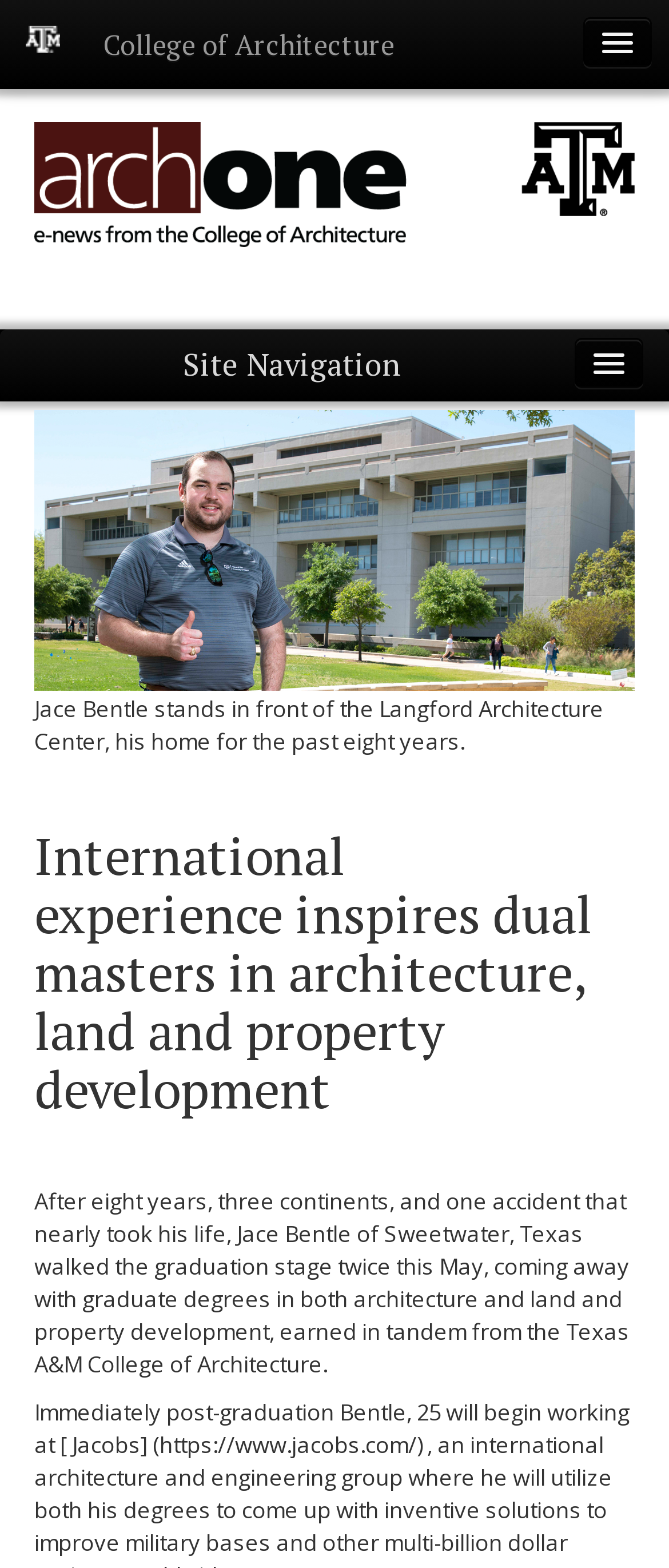Pinpoint the bounding box coordinates for the area that should be clicked to perform the following instruction: "Go to the Home page".

[0.051, 0.263, 0.141, 0.282]